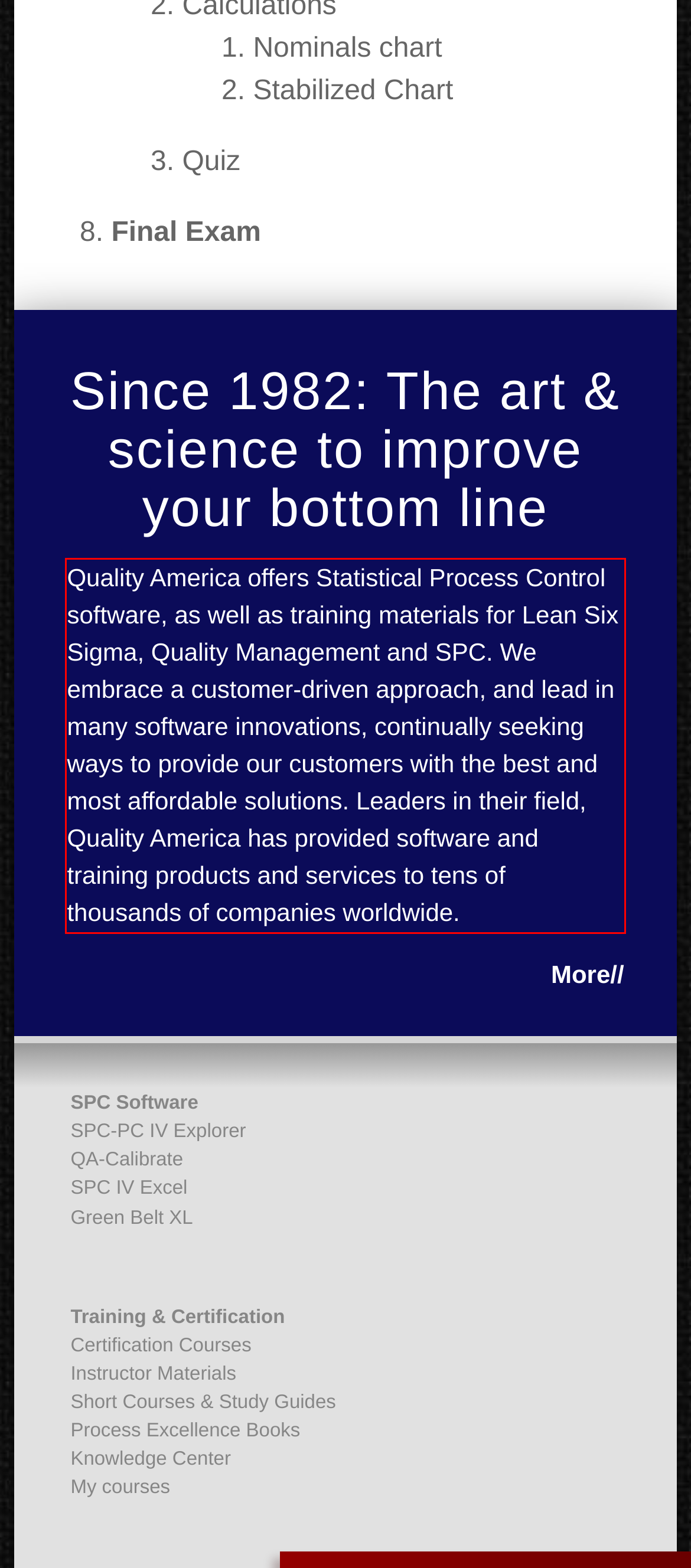Examine the webpage screenshot and use OCR to recognize and output the text within the red bounding box.

Quality America offers Statistical Process Control software, as well as training materials for Lean Six Sigma, Quality Management and SPC. We embrace a customer-driven approach, and lead in many software innovations, continually seeking ways to provide our customers with the best and most affordable solutions. Leaders in their field, Quality America has provided software and training products and services to tens of thousands of companies worldwide.